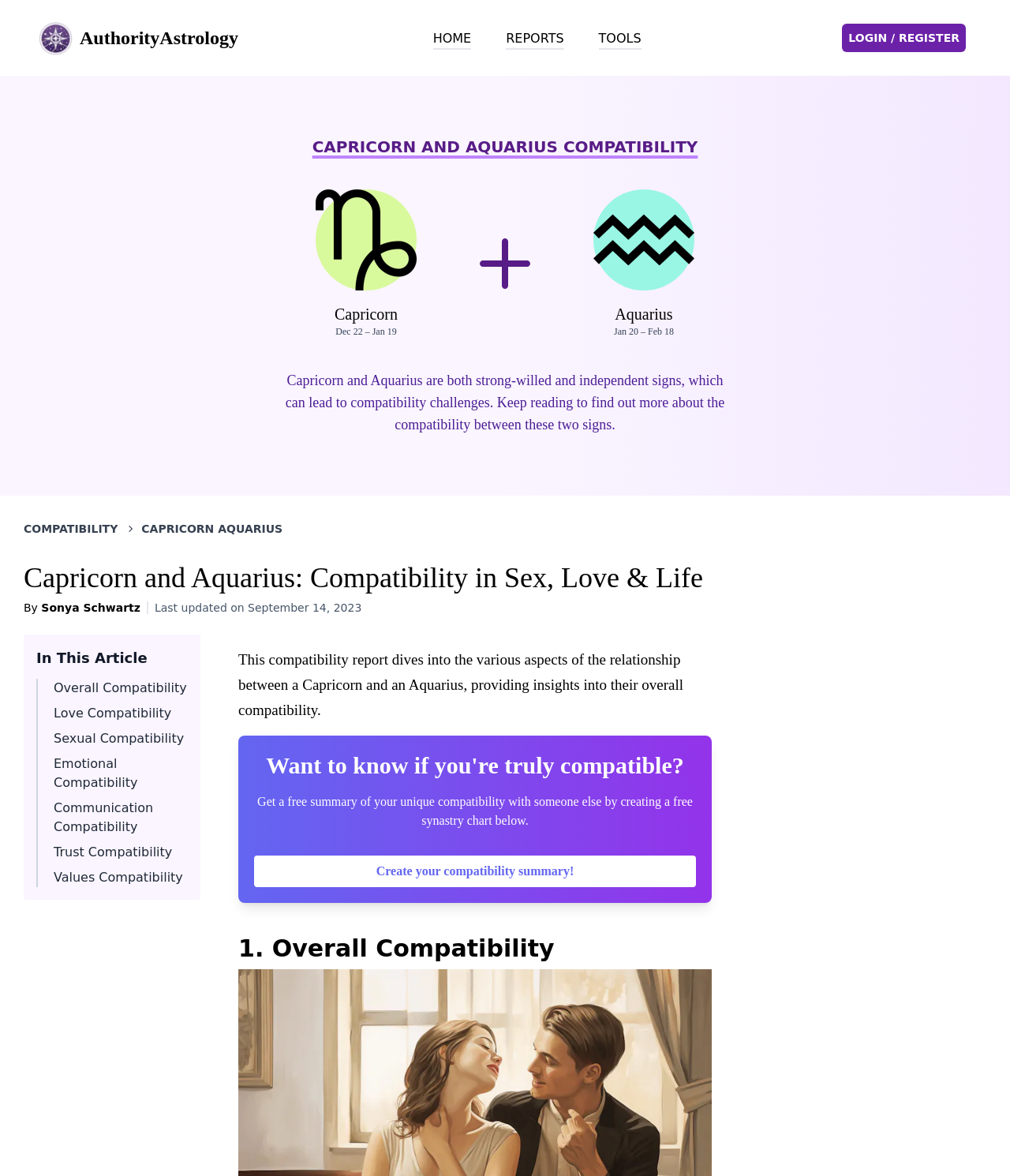Give a one-word or phrase response to the following question: What are the two zodiac signs being compared?

Capricorn and Aquarius